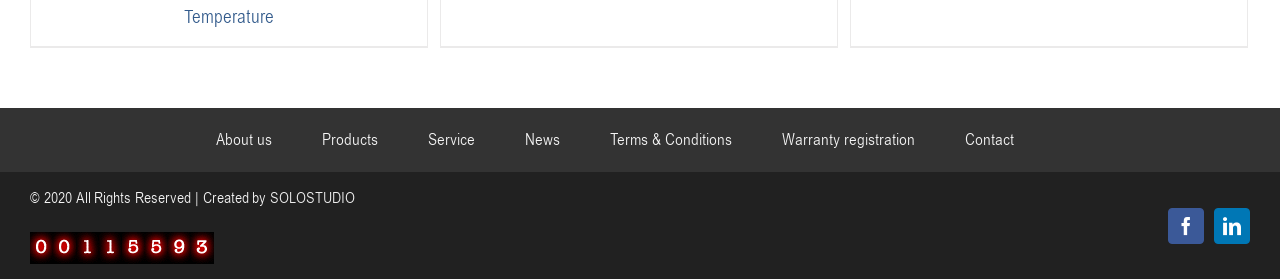Determine the coordinates of the bounding box that should be clicked to complete the instruction: "Check Terms & Conditions". The coordinates should be represented by four float numbers between 0 and 1: [left, top, right, bottom].

[0.477, 0.46, 0.611, 0.546]